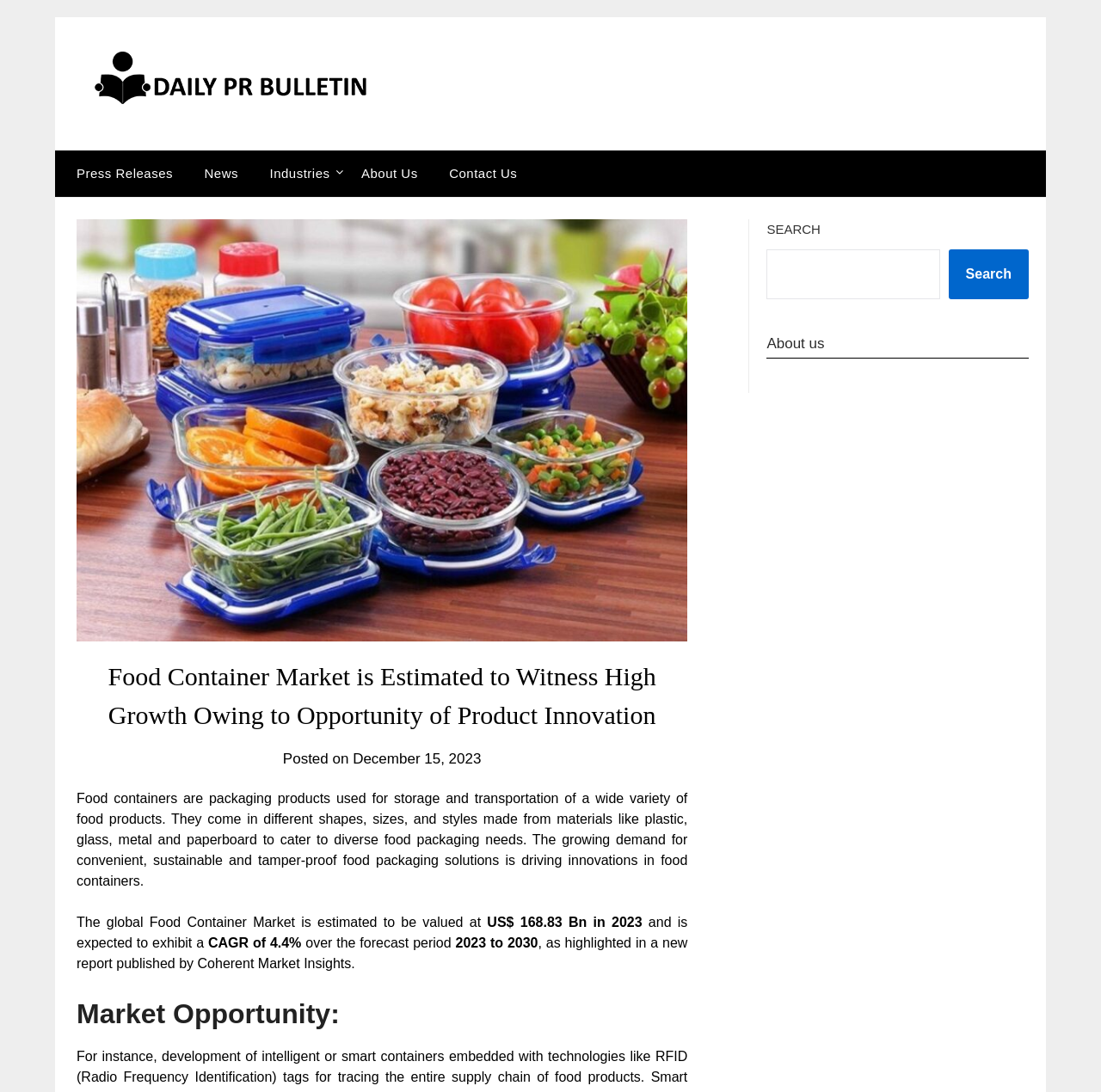Summarize the webpage with intricate details.

The webpage is about the food container market, with a focus on its growth and opportunities. At the top, there is a navigation menu with links to "Press Releases", "News", "Industries", "About Us", and "Contact Us". 

Below the navigation menu, there is a header section with a title "Food Container Market is Estimated to Witness High Growth Owing to Opportunity of Product Innovation". This title is followed by a subtitle "Posted on December 15, 2023". 

The main content of the webpage is divided into two sections. On the left side, there is a block of text that describes food containers, their uses, and the growing demand for convenient and sustainable food packaging solutions. This text is followed by a series of sentences that provide market data, including the estimated value of the global food container market in 2023 and its expected growth rate over the forecast period.

On the right side, there is a search box with a "Search" button and a heading "About us". 

At the bottom of the page, there is a section with a heading "Market Opportunity:", but its content is not specified.